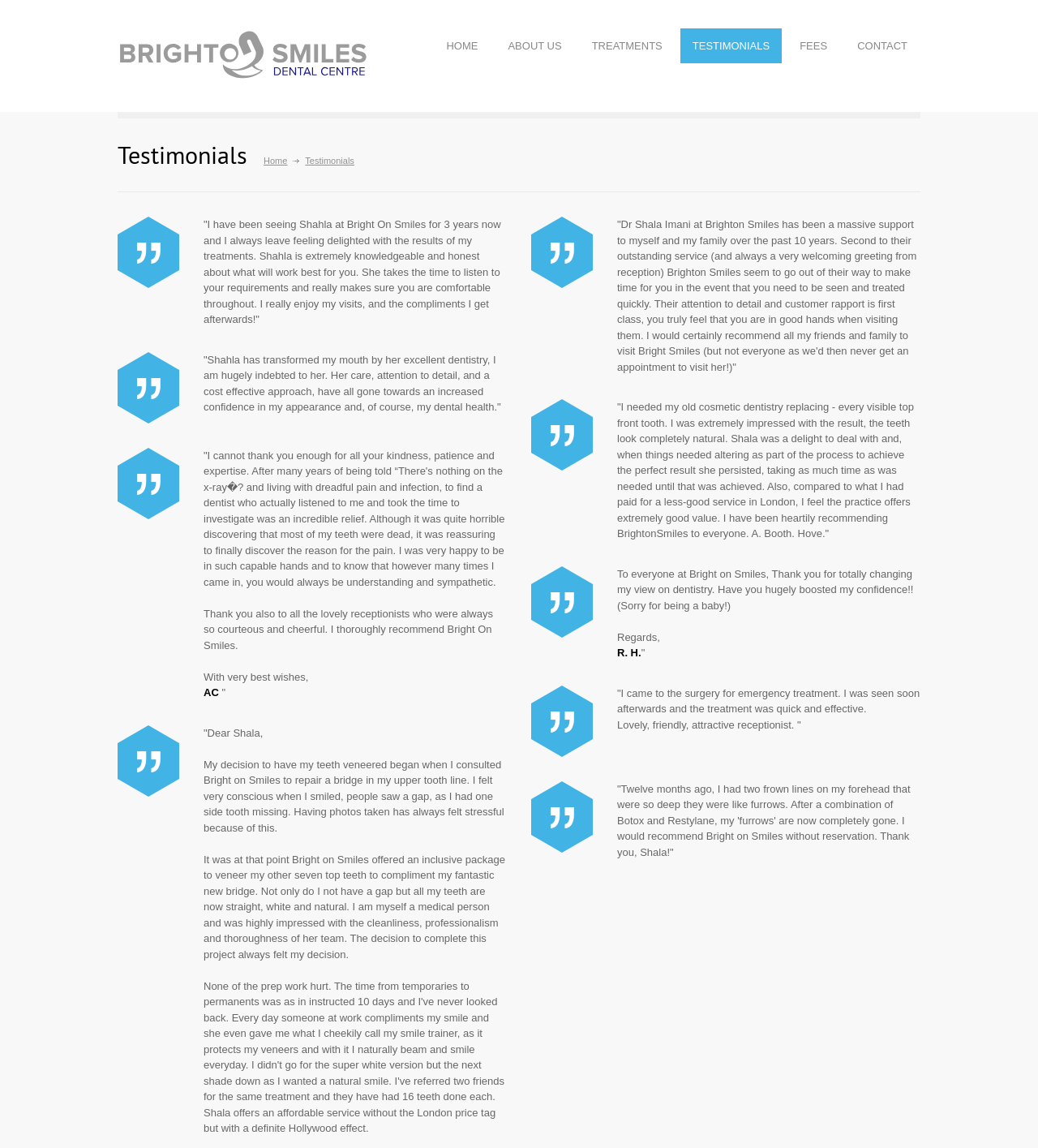Refer to the element description parent_node: "Dear Shala, and identify the corresponding bounding box in the screenshot. Format the coordinates as (top-left x, top-left y, bottom-right x, bottom-right y) with values in the range of 0 to 1.

[0.113, 0.631, 0.173, 0.694]